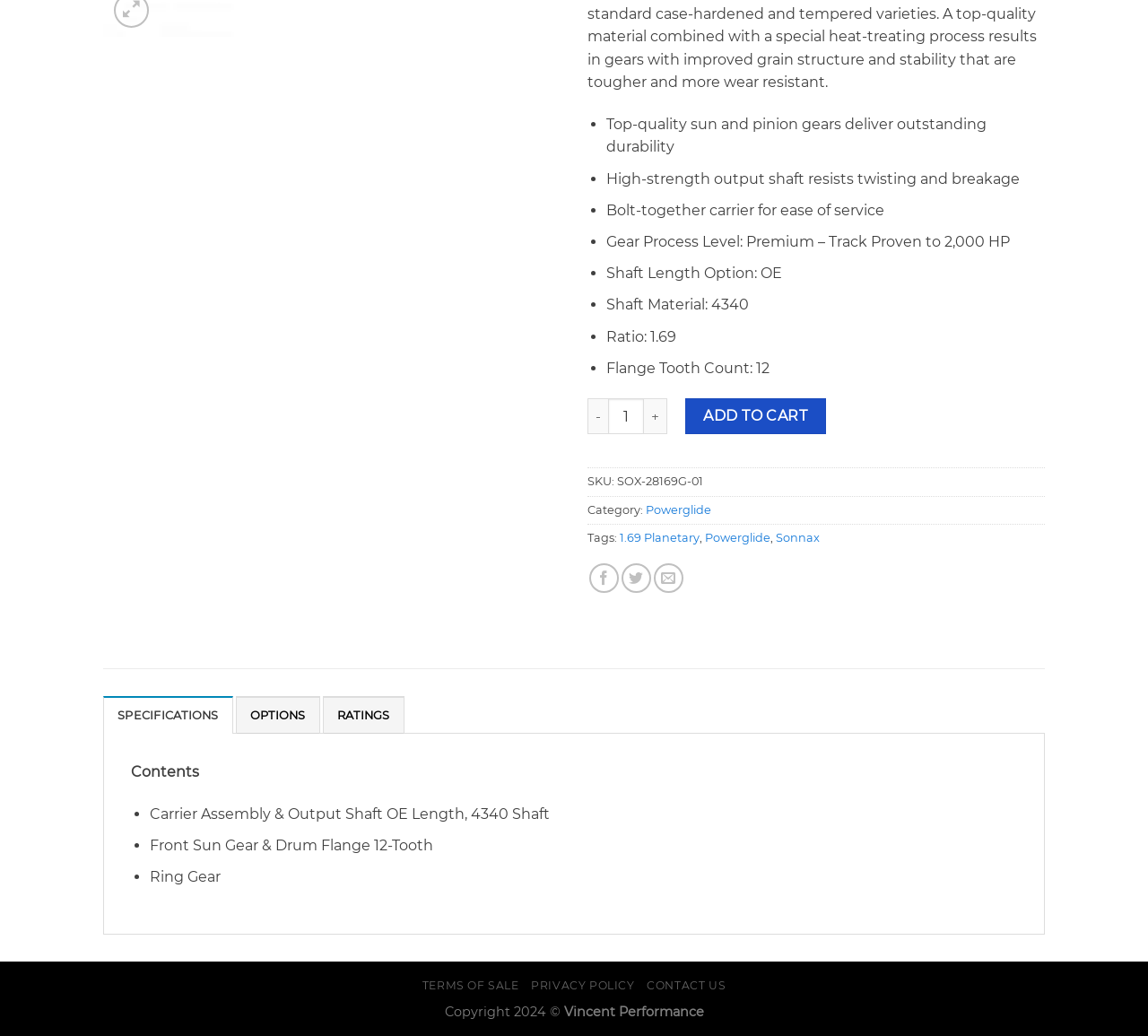Identify the bounding box for the described UI element. Provide the coordinates in (top-left x, top-left y, bottom-right x, bottom-right y) format with values ranging from 0 to 1: Privacy Policy

[0.463, 0.945, 0.553, 0.958]